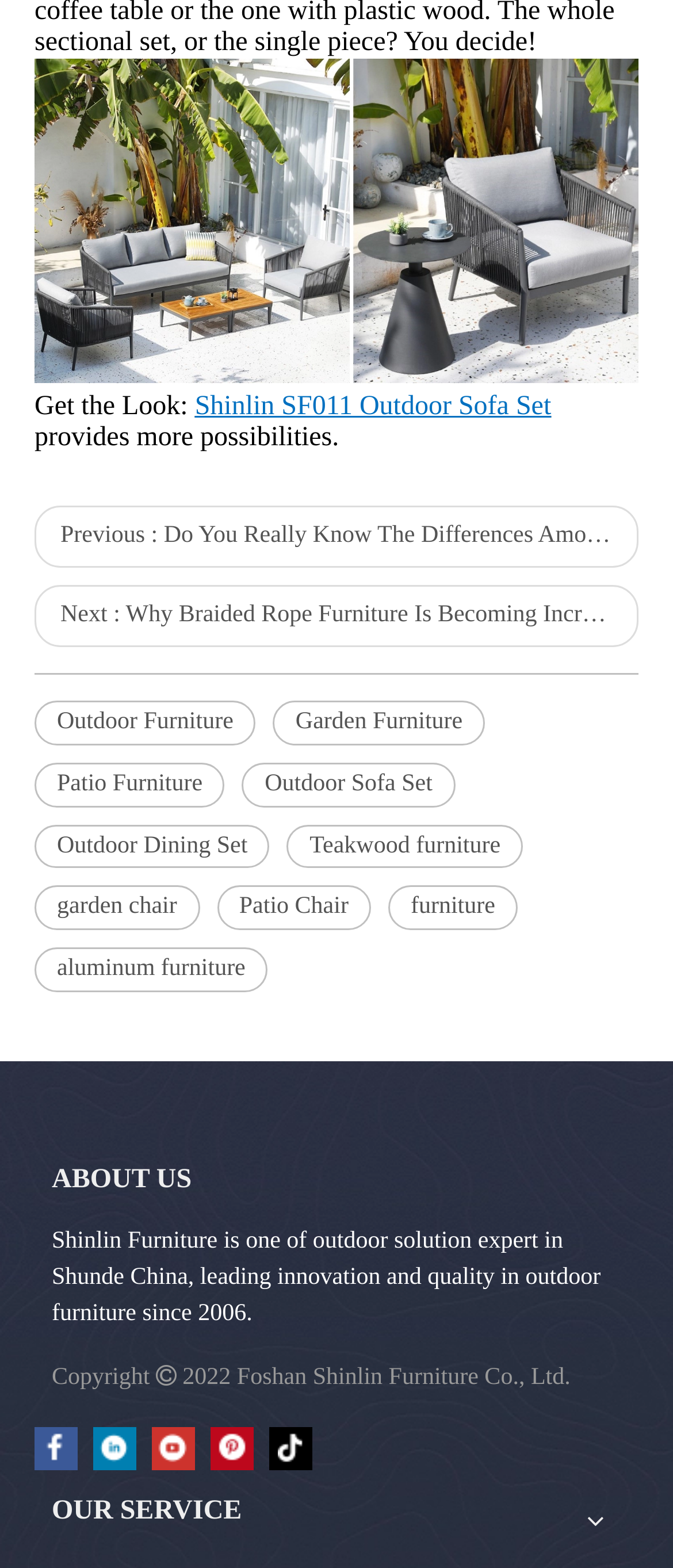Please give a succinct answer using a single word or phrase:
How many categories of furniture are listed?

9